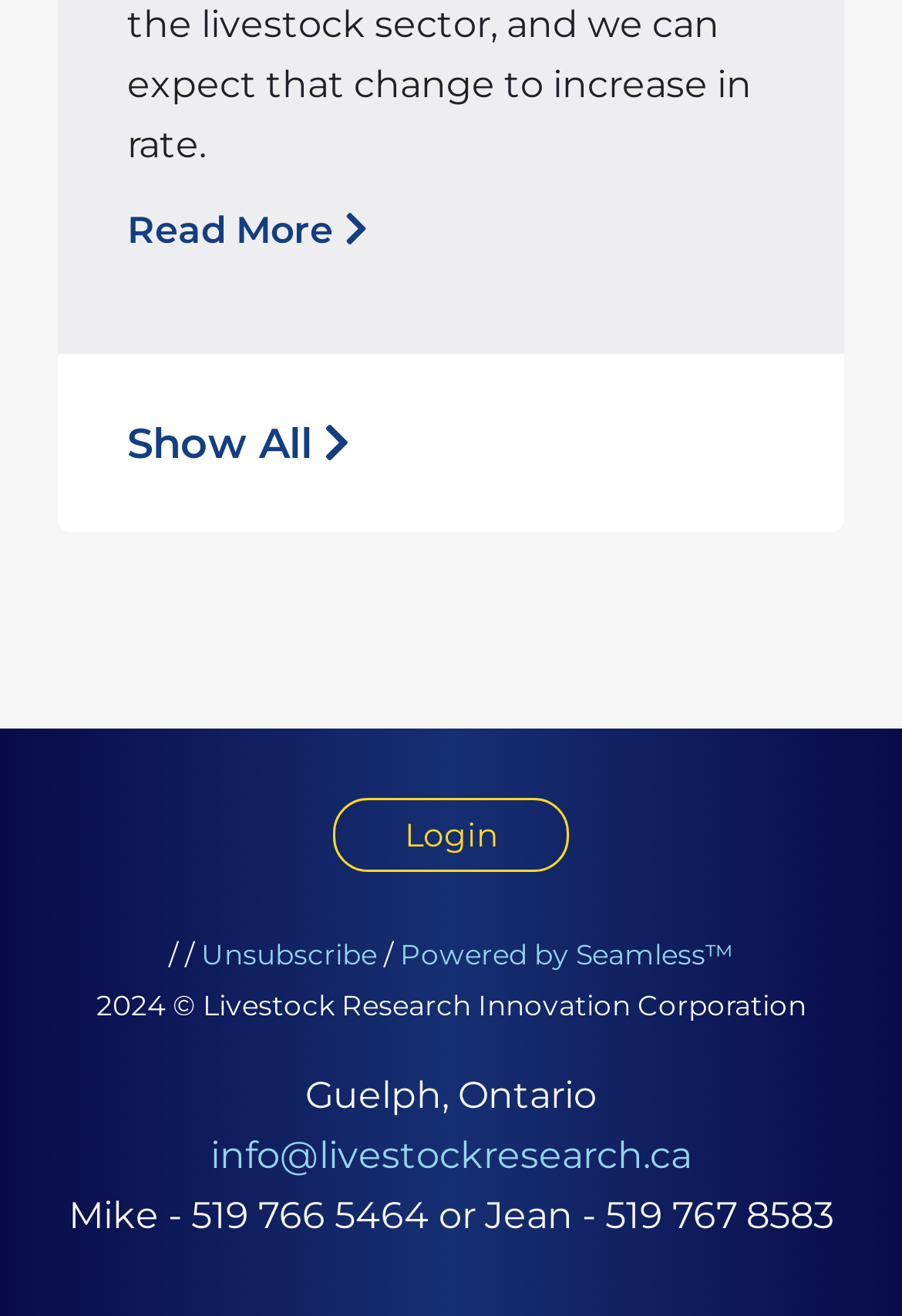Please give a succinct answer using a single word or phrase:
What is the email address for information?

info@livestockresearch.ca